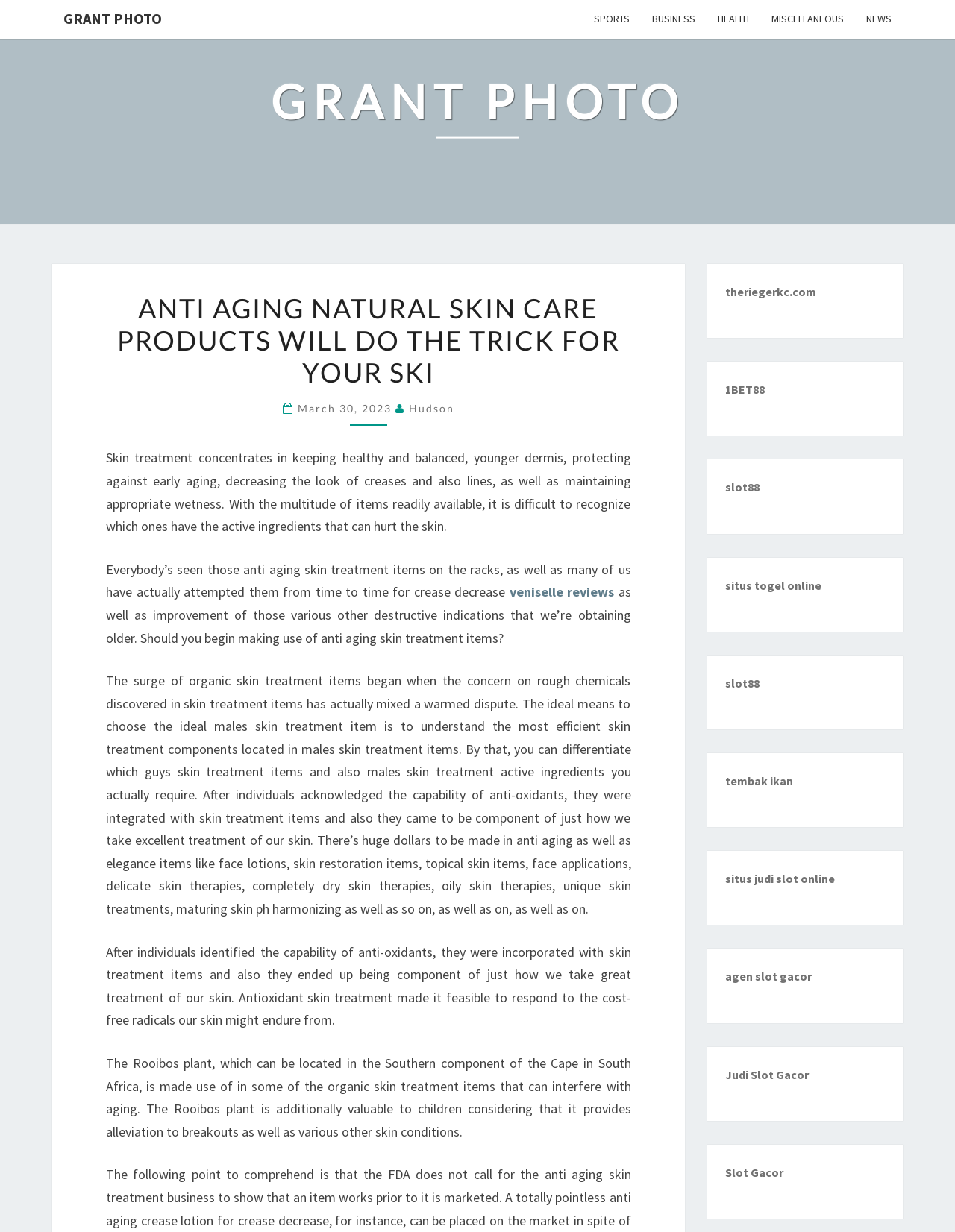Identify the bounding box coordinates of the clickable region required to complete the instruction: "Click on veniselle reviews". The coordinates should be given as four float numbers within the range of 0 and 1, i.e., [left, top, right, bottom].

[0.533, 0.474, 0.643, 0.487]